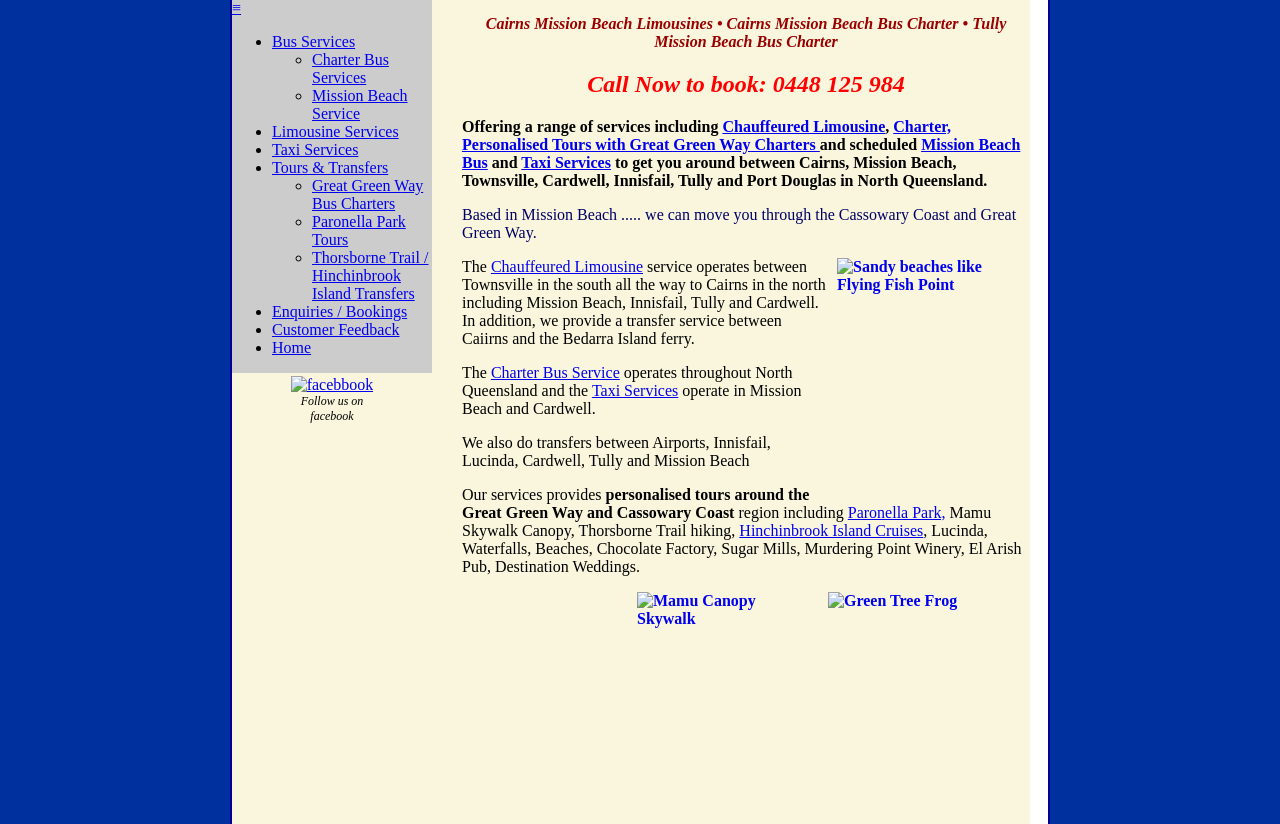Identify the bounding box coordinates of the region that needs to be clicked to carry out this instruction: "Call Chauffeured Limousine". Provide these coordinates as four float numbers ranging from 0 to 1, i.e., [left, top, right, bottom].

[0.564, 0.143, 0.692, 0.163]